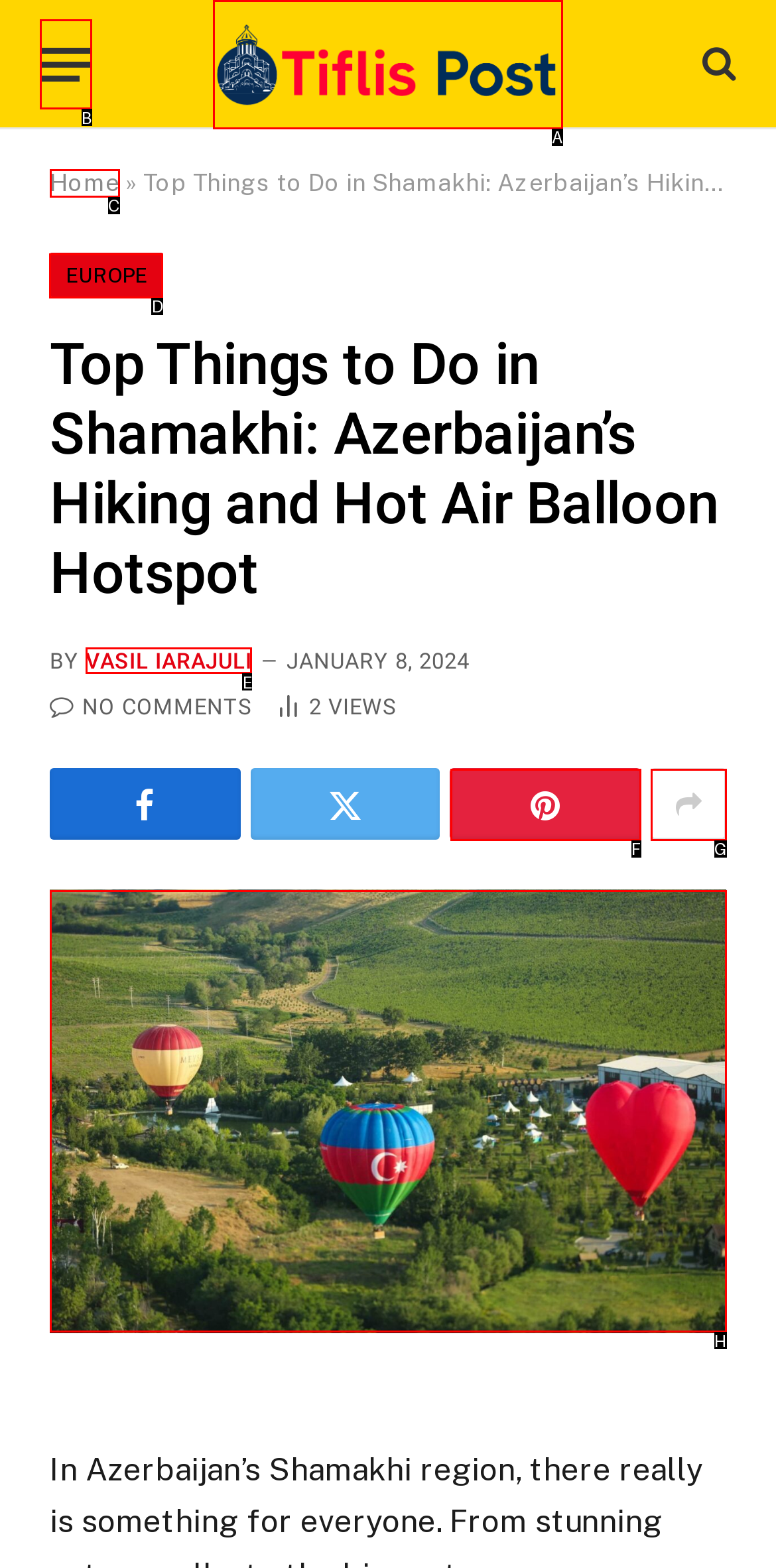For the instruction: Go to the EUROPE section, which HTML element should be clicked?
Respond with the letter of the appropriate option from the choices given.

D